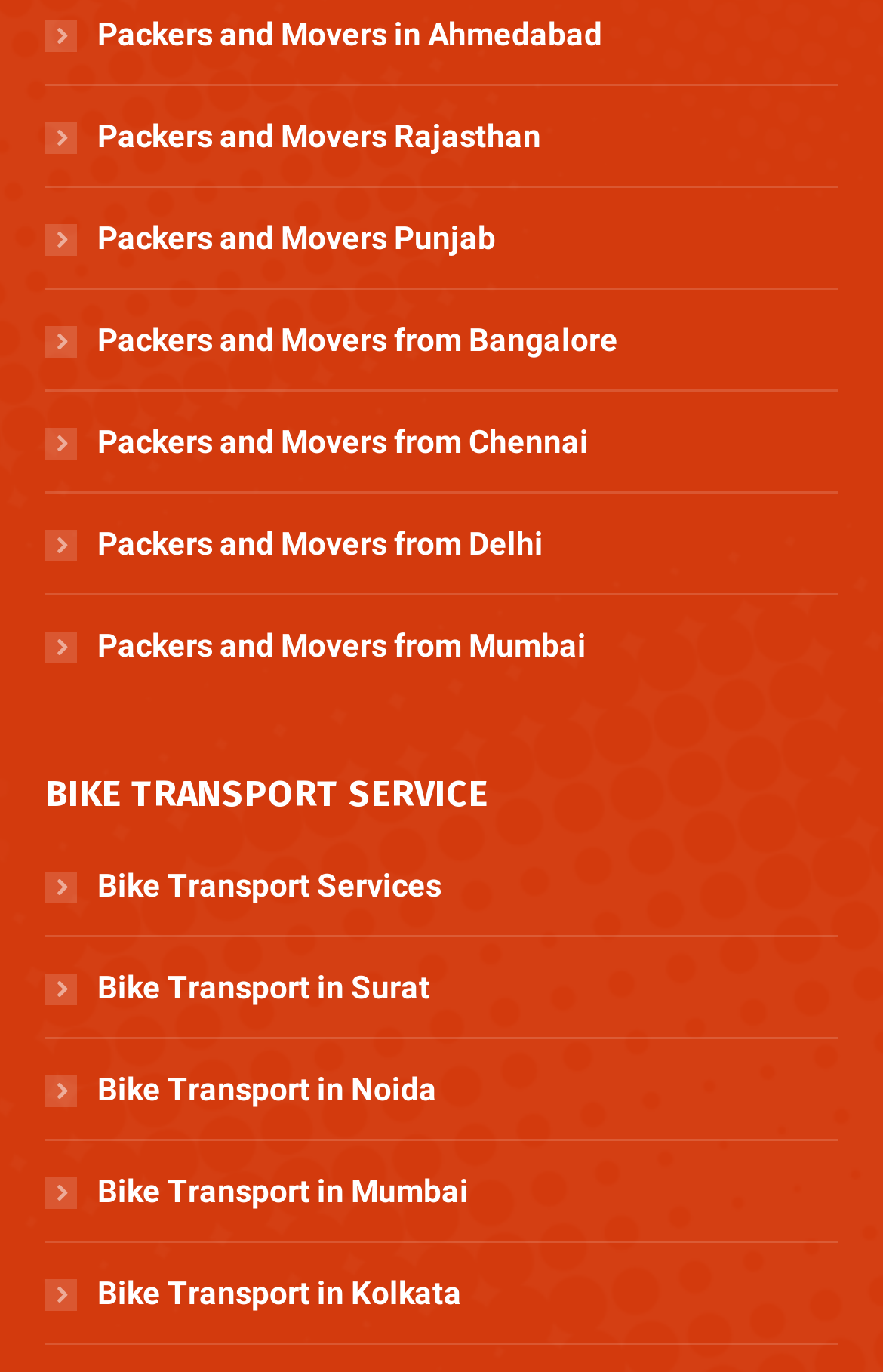How many cities are mentioned for bike transport services?
Provide a thorough and detailed answer to the question.

The website mentions bike transport services in five cities: Surat, Noida, Mumbai, Kolkata, and Ahmedabad. These cities are mentioned in the links below the 'BIKE TRANSPORT SERVICE' static text element.